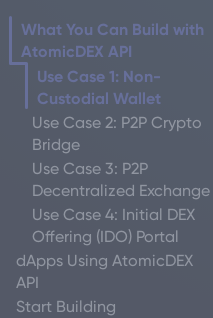Refer to the image and provide an in-depth answer to the question:
What is the prompt at the end of the section?

The image displays a section titled 'What You Can Build with AtomicDEX API', which lists various use cases for the API. At the end of the section, there is a prompt that encourages users to 'Start Building', indicating that the section is intended to inspire developers to start building their own projects using the AtomicDEX API.